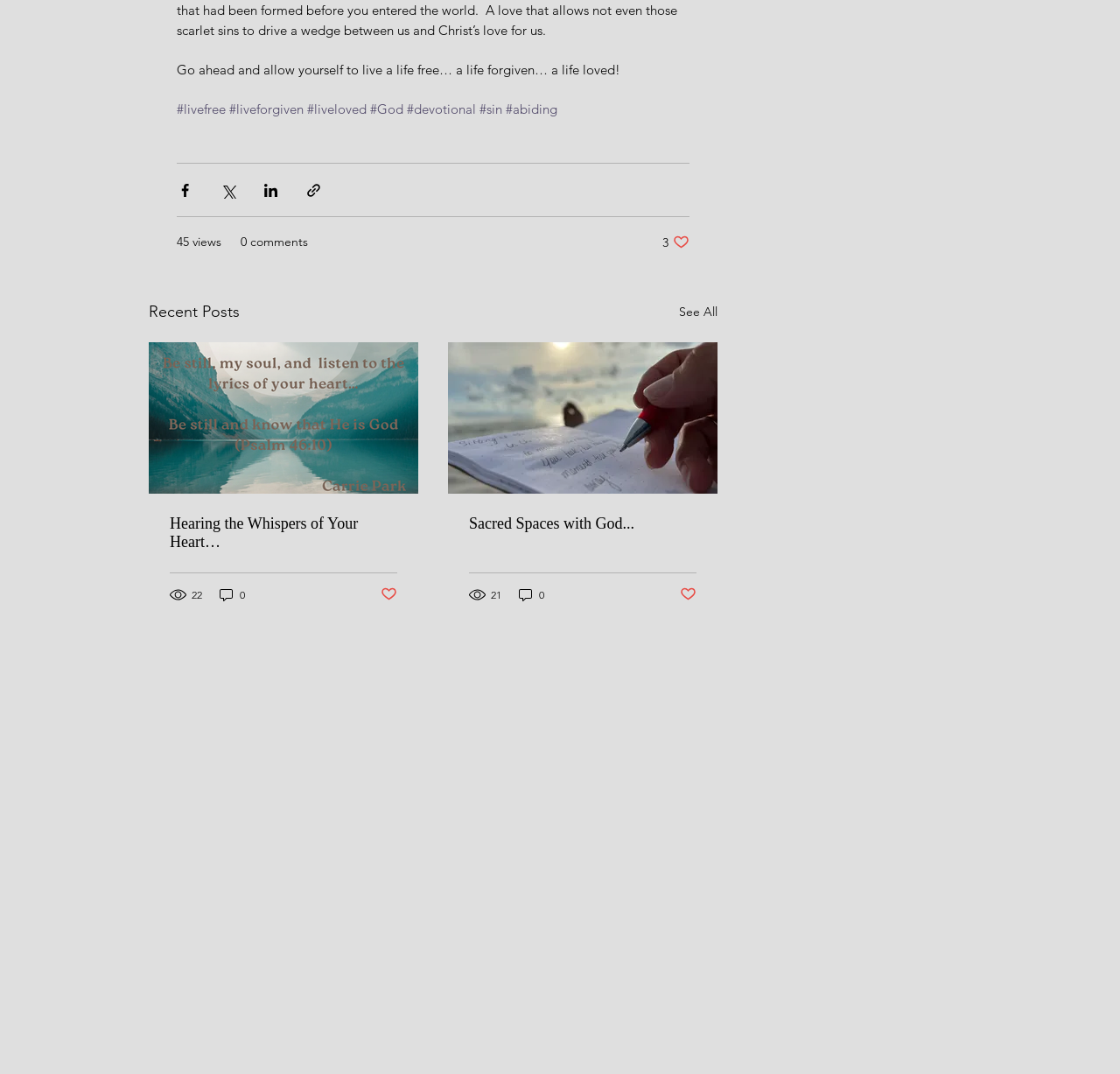Locate the bounding box coordinates of the area where you should click to accomplish the instruction: "View 'Crops' information".

None